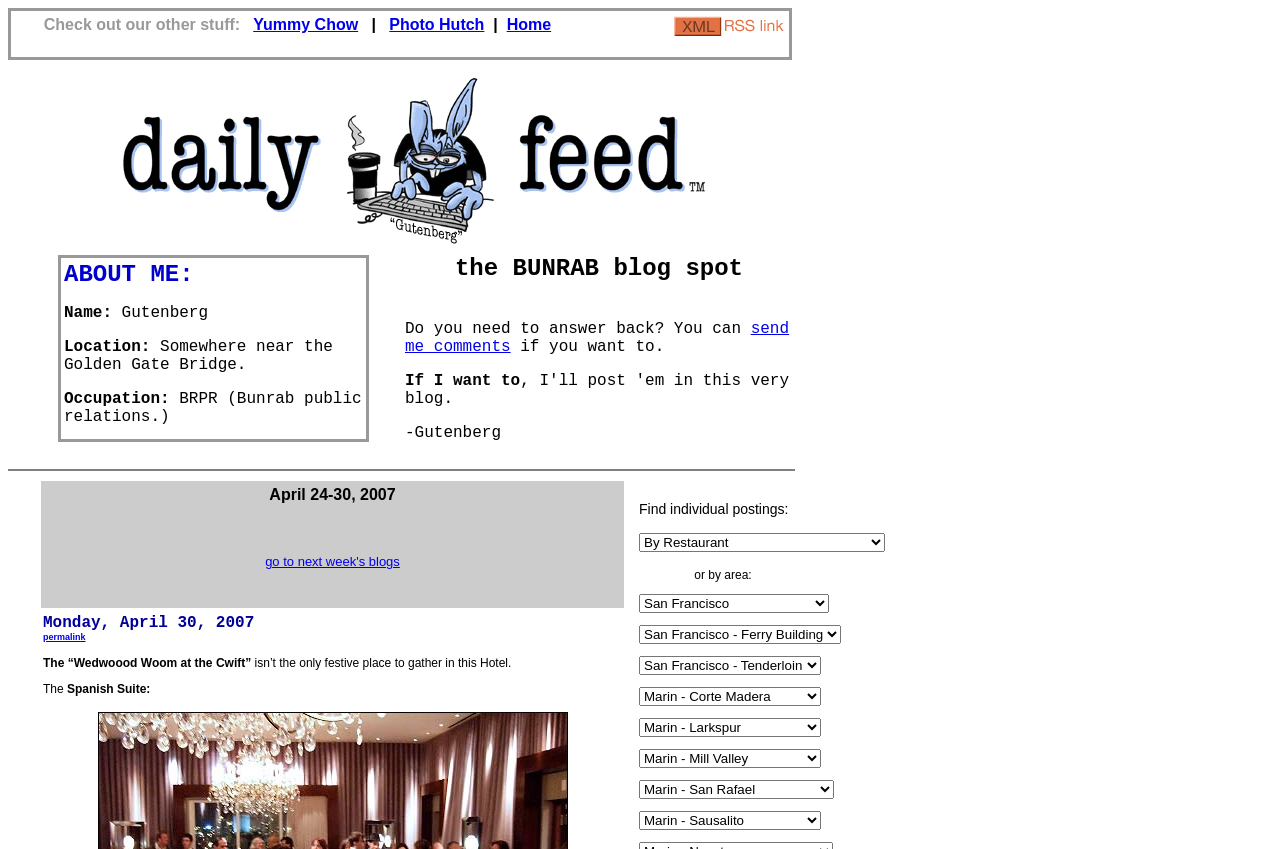Please specify the bounding box coordinates of the clickable region to carry out the following instruction: "Go to next week's blogs". The coordinates should be four float numbers between 0 and 1, in the format [left, top, right, bottom].

[0.207, 0.653, 0.312, 0.67]